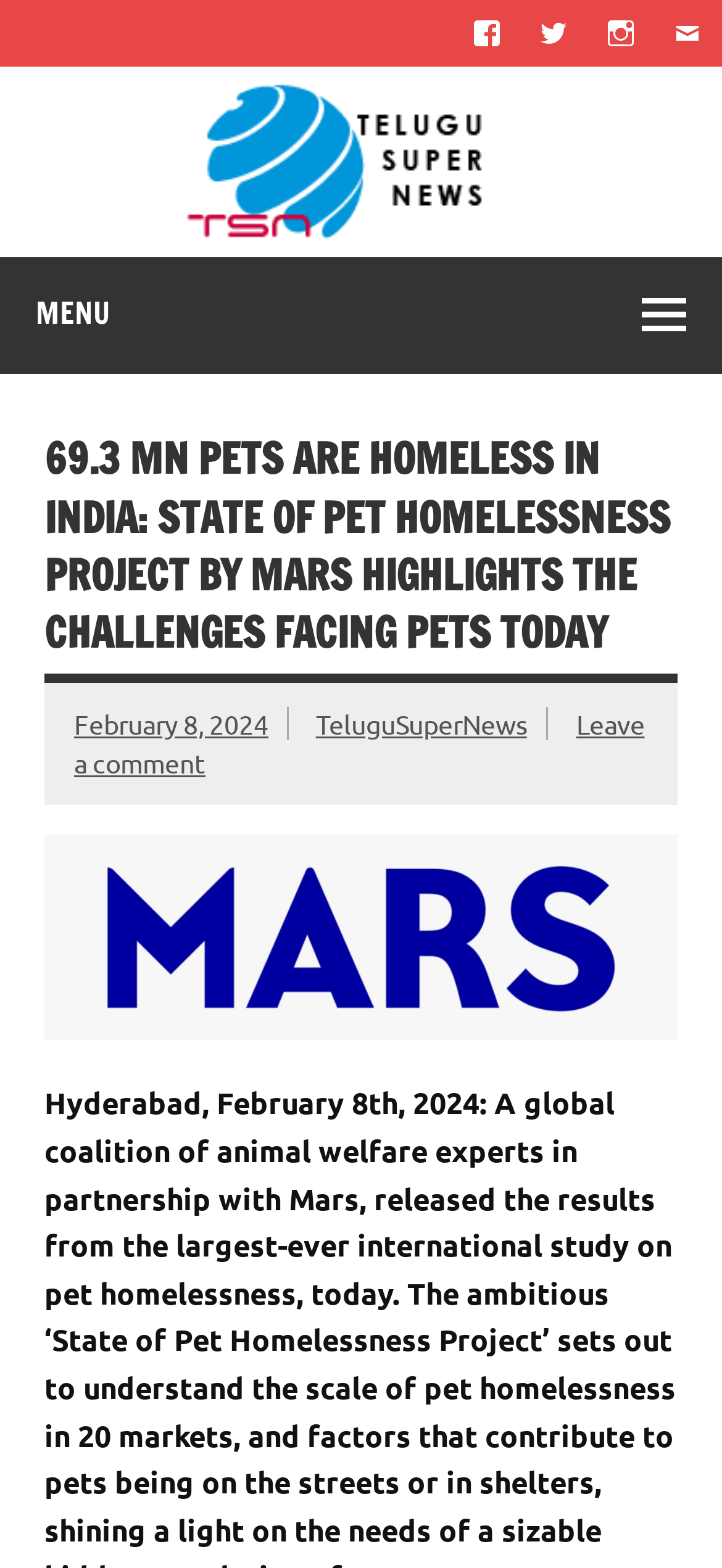Summarize the webpage in an elaborate manner.

The webpage appears to be a news article or blog post about the State of Pet Homelessness Project by Mars, highlighting the challenges facing pets today. At the top of the page, there are four social media links, represented by icons, aligned horizontally and taking up a small portion of the top section. 

Below these icons, there is a menu button located at the top-left corner, labeled "MENU". 

The main content of the page is headed by a large title, "69.3 MN PETS ARE HOMELESS IN INDIA: STATE OF PET HOMELESSNESS PROJECT BY MARS HIGHLIGHTS THE CHALLENGES FACING PETS TODAY", which spans almost the entire width of the page. 

Underneath the title, there are three links: one indicating the date "February 8, 2024", another with the name "TeluguSuperNews", and a third link labeled "Leave a comment". These links are positioned in a horizontal line, with the date and comment links on the left and the TeluguSuperNews link on the right.